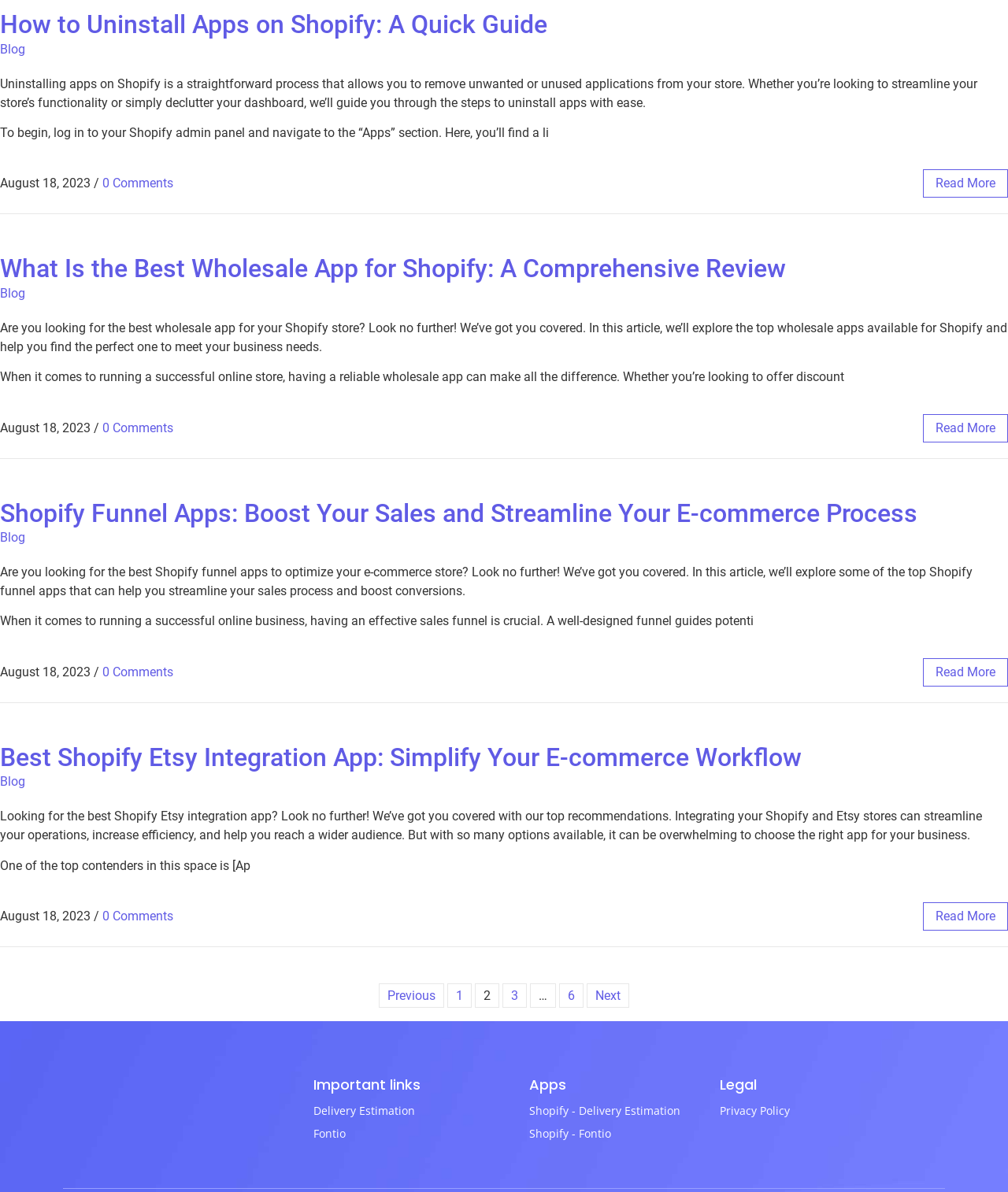What is the date of the first article?
Answer the question in a detailed and comprehensive manner.

I found the date by looking at the footer section of the first article, which contains the text 'August 18, 2023'.